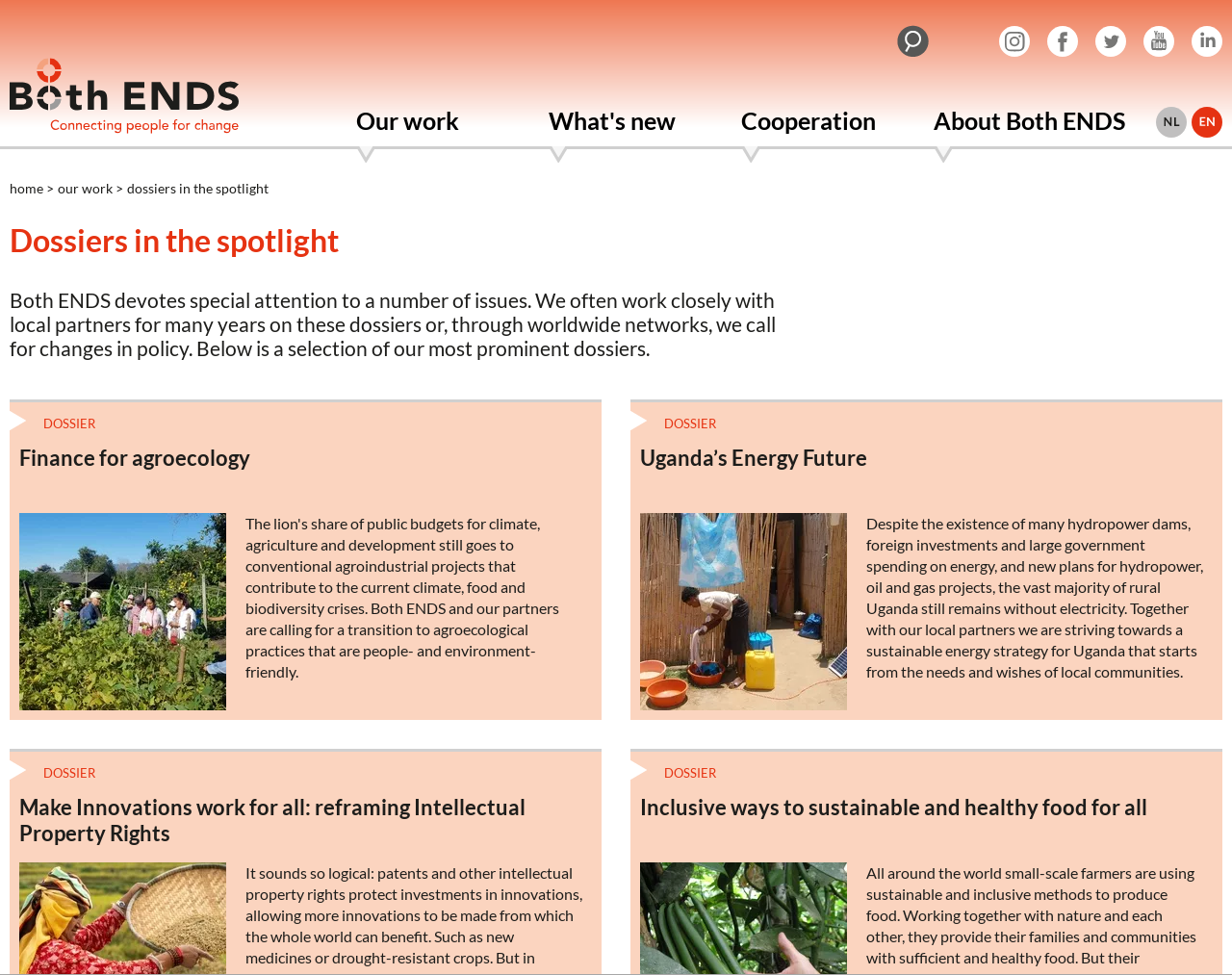Please find the bounding box for the UI element described by: "Our work".

[0.047, 0.185, 0.091, 0.201]